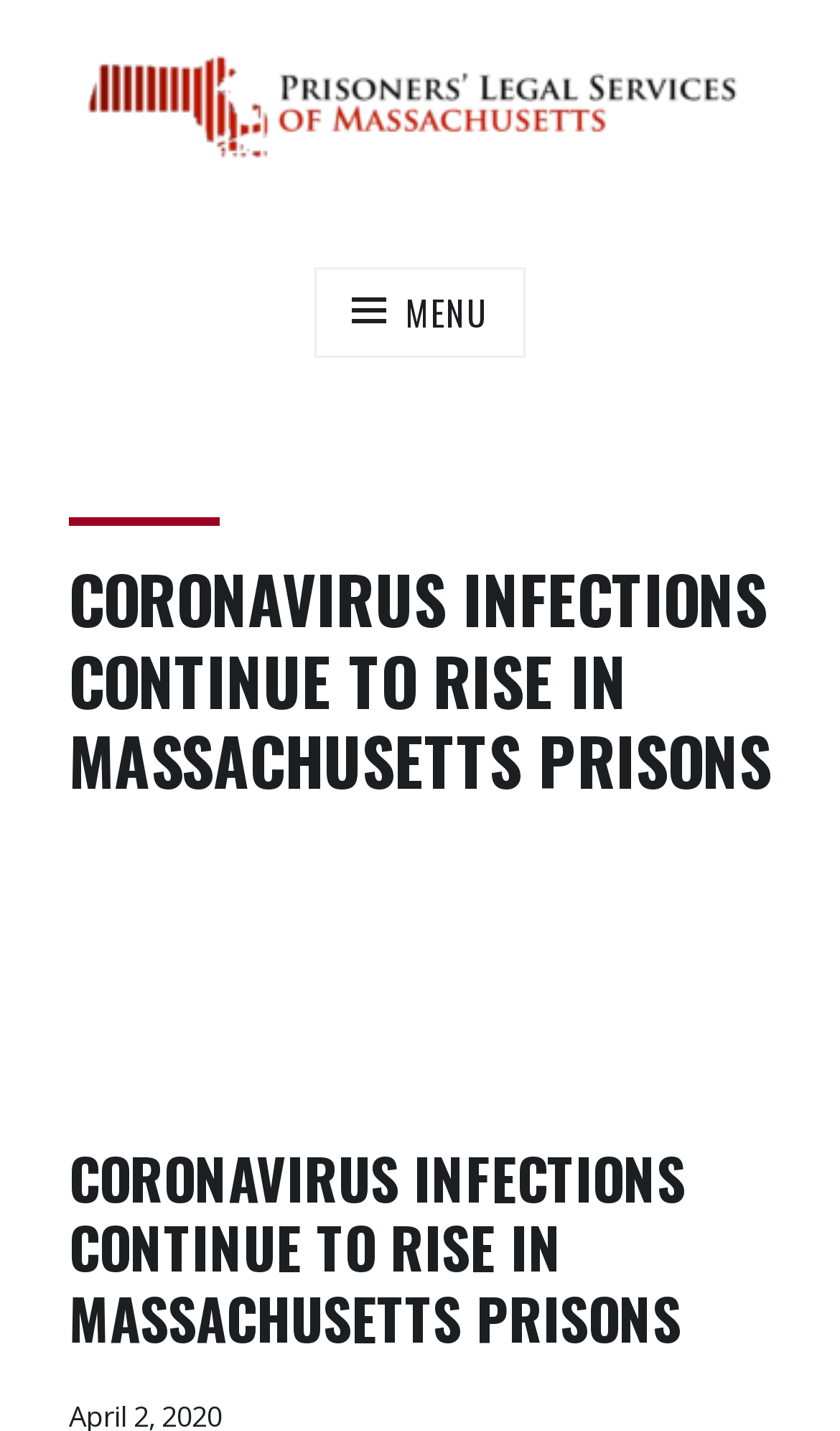What is the topic of the article?
Relying on the image, give a concise answer in one word or a brief phrase.

Coronavirus infections in Massachusetts prisons